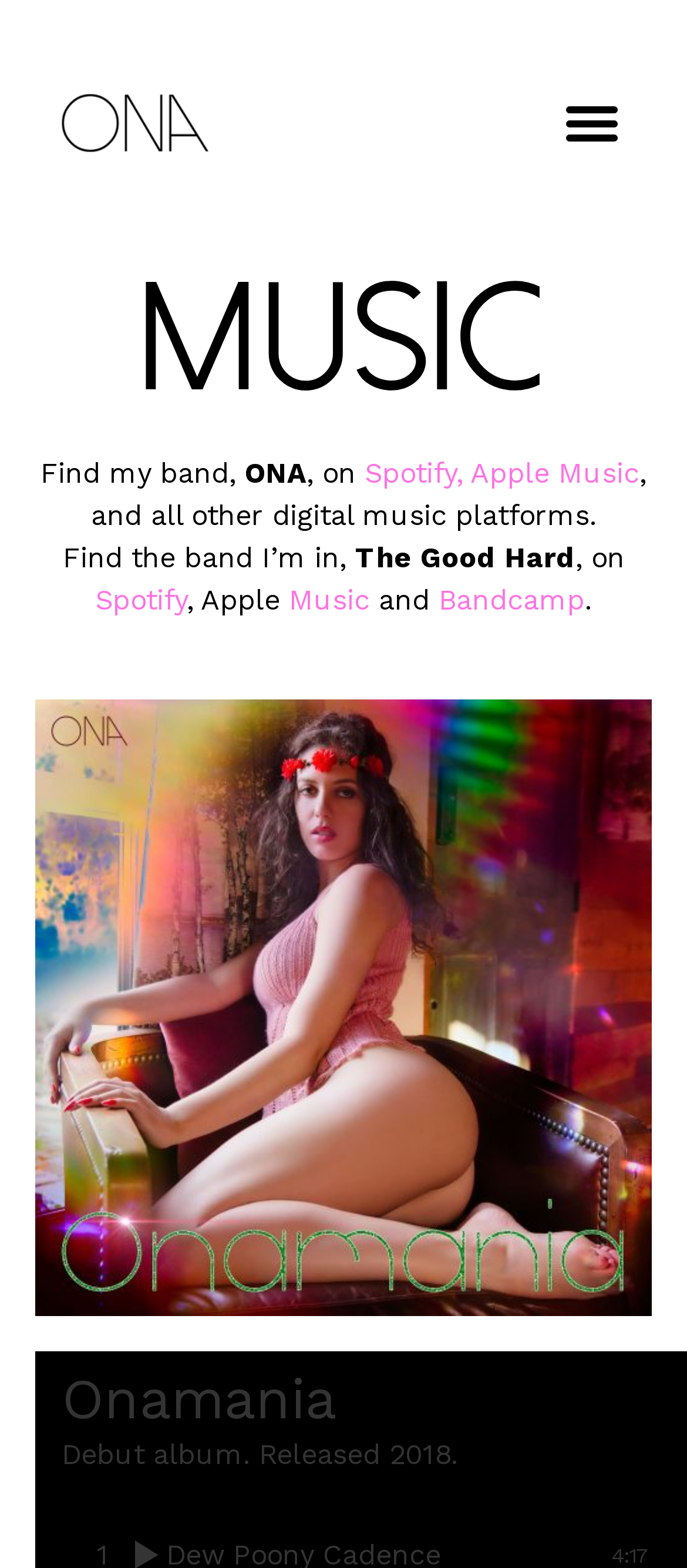Answer this question in one word or a short phrase: What is the purpose of the 'Menu Toggle' button?

To toggle the menu